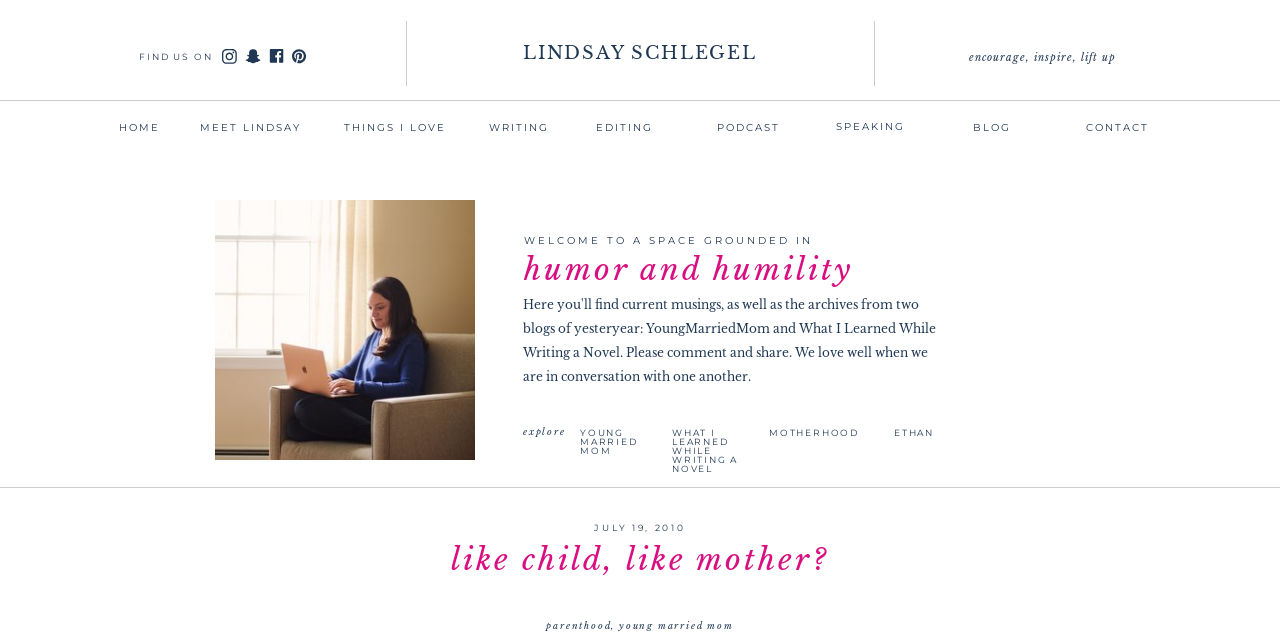What is the main topic of the blog?
Look at the screenshot and respond with one word or a short phrase.

Motherhood, Parenthood